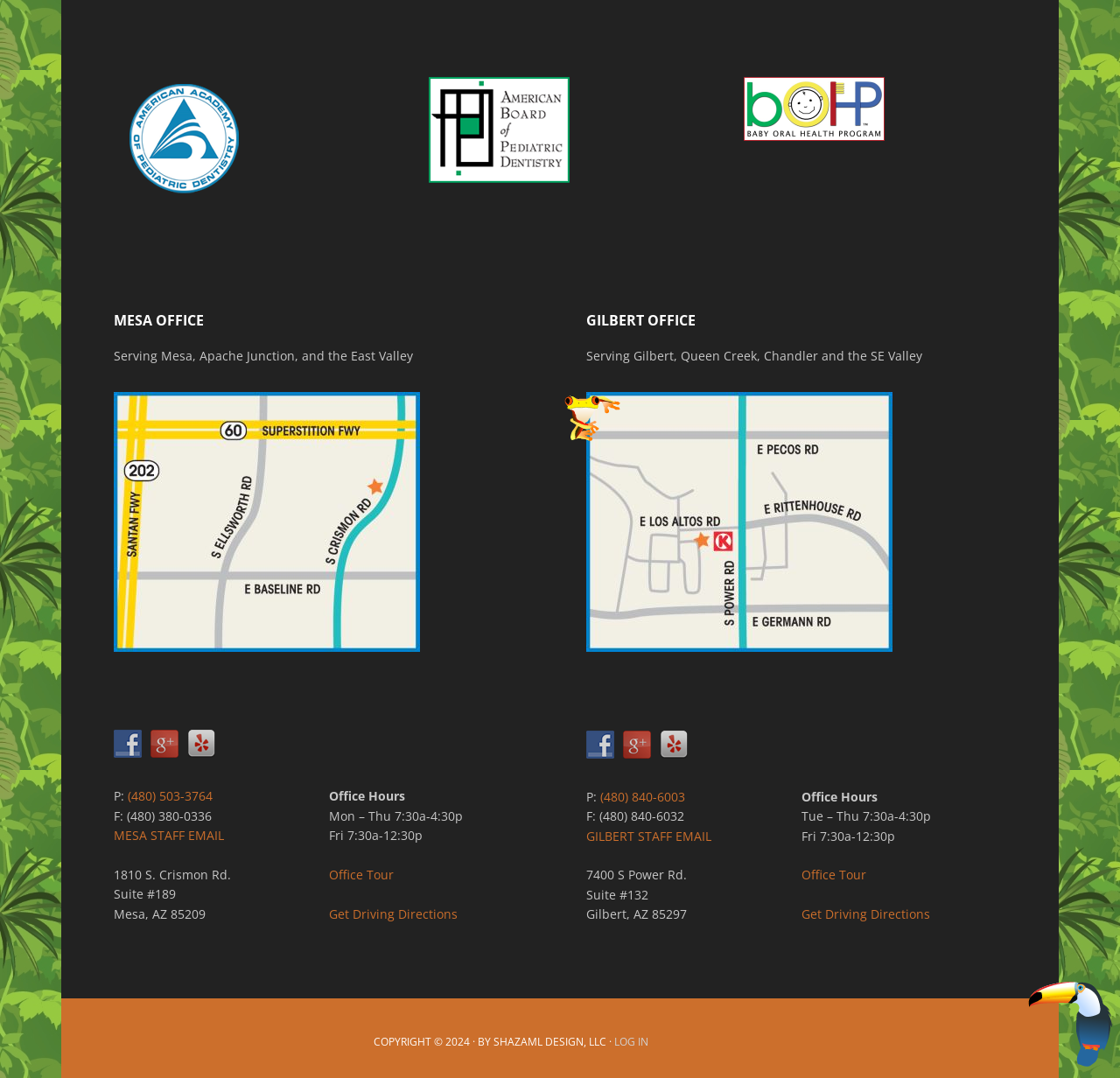What are the office hours of the Gilbert office on Fridays?
Based on the image, answer the question with a single word or brief phrase.

7:30a-12:30p